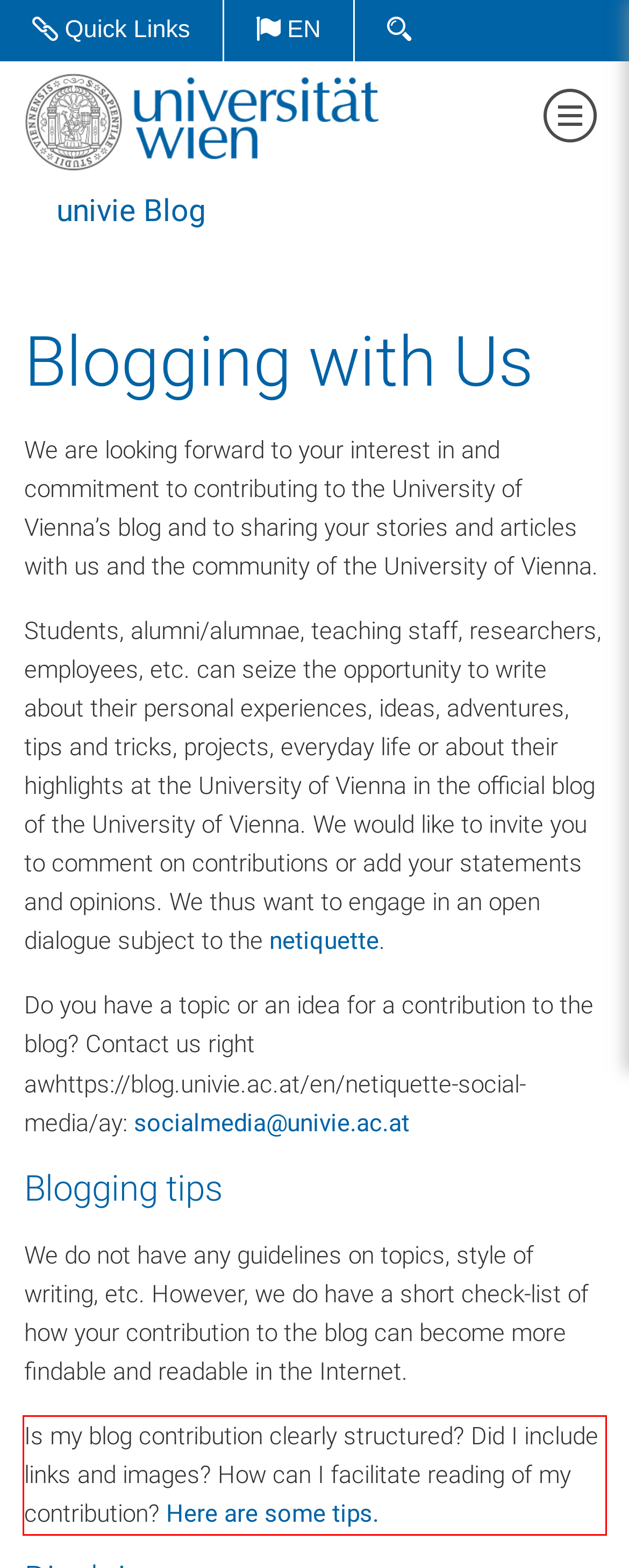Using the provided screenshot, read and generate the text content within the red-bordered area.

Is my blog contribution clearly structured? Did I include links and images? How can I facilitate reading of my contribution? Here are some tips.